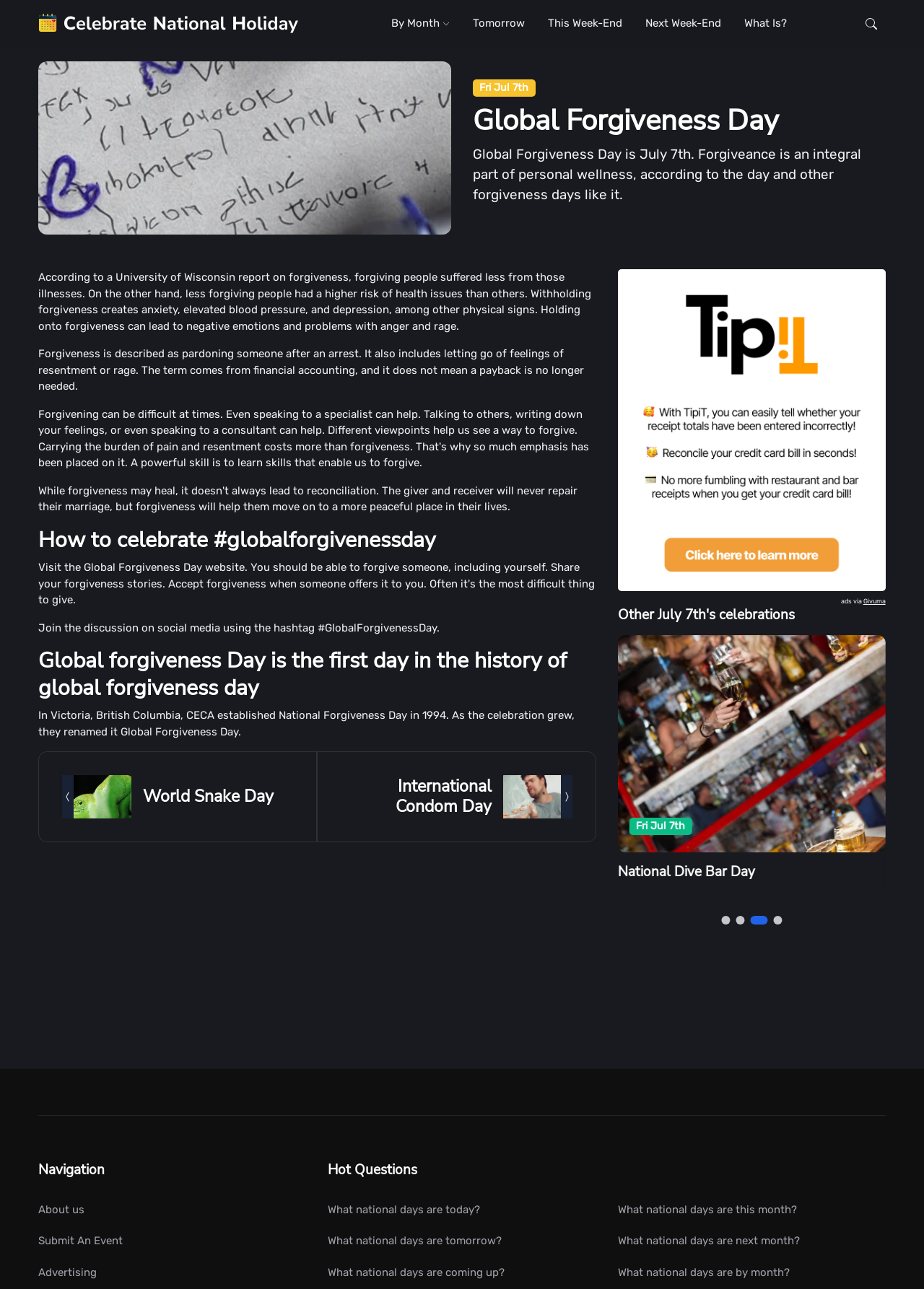What other celebrations are on July 7th?
Please provide an in-depth and detailed response to the question.

The links 'Father Daughter Take a Walk Day | July 7', 'National Dive Bar Day | July 7', and 'National Macaroni Day | July 7' suggest that July 7th is also celebrated as National Father Daughter Take A Walk Day, National Dive Bar Day, and National Macaroni Day.